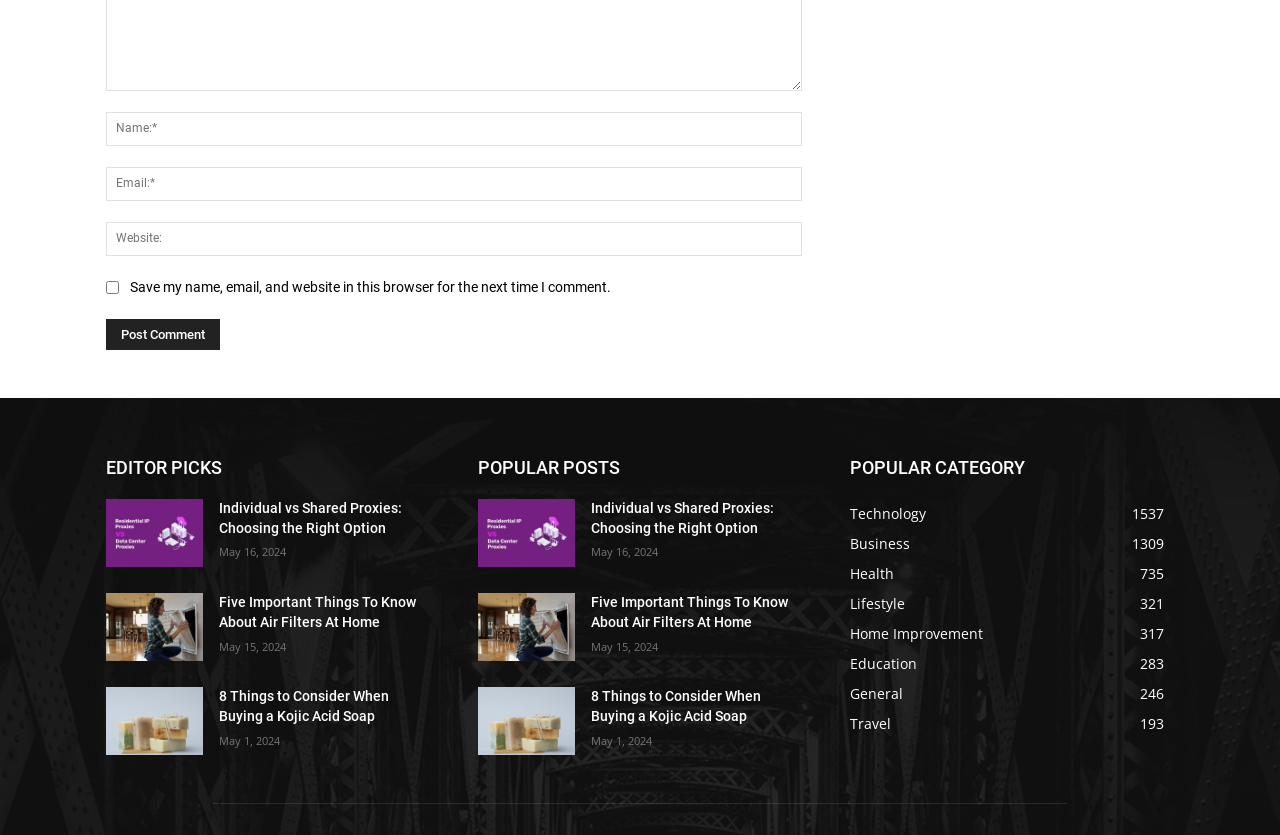What is the date of the article '8 Things to Consider When Buying a Kojic Acid Soap'?
Based on the screenshot, give a detailed explanation to answer the question.

The date of the article '8 Things to Consider When Buying a Kojic Acid Soap' is May 1, 2024, as indicated by the time element next to the article title in both the 'EDITOR PICKS' and 'POPULAR POSTS' sections.